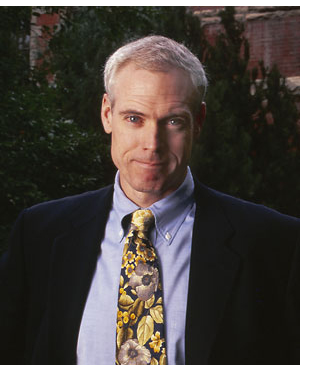What is the atmosphere suggested by the background?
Please look at the screenshot and answer using one word or phrase.

Thoughtful and serene